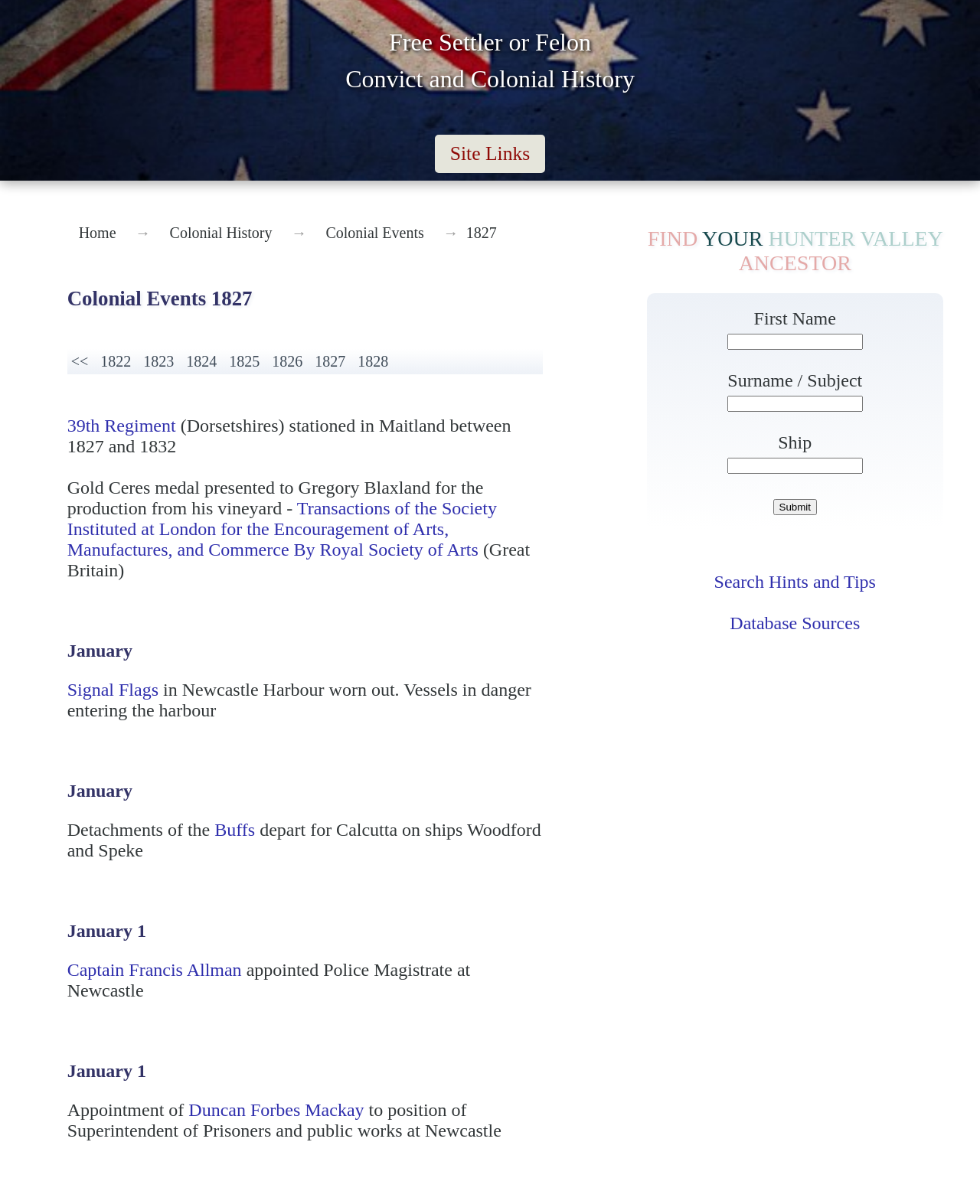Find the bounding box coordinates of the area to click in order to follow the instruction: "Get search hints and tips".

[0.729, 0.475, 0.894, 0.492]